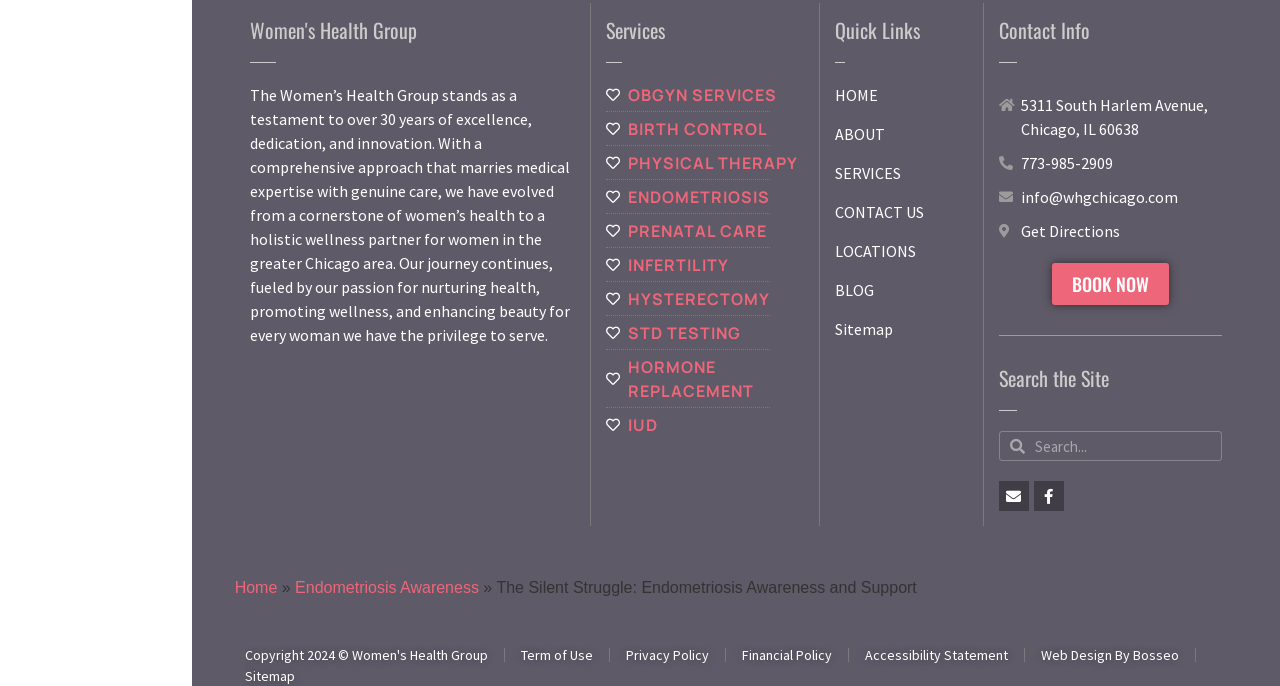Identify the coordinates of the bounding box for the element that must be clicked to accomplish the instruction: "Get directions to the office".

[0.78, 0.32, 0.955, 0.355]